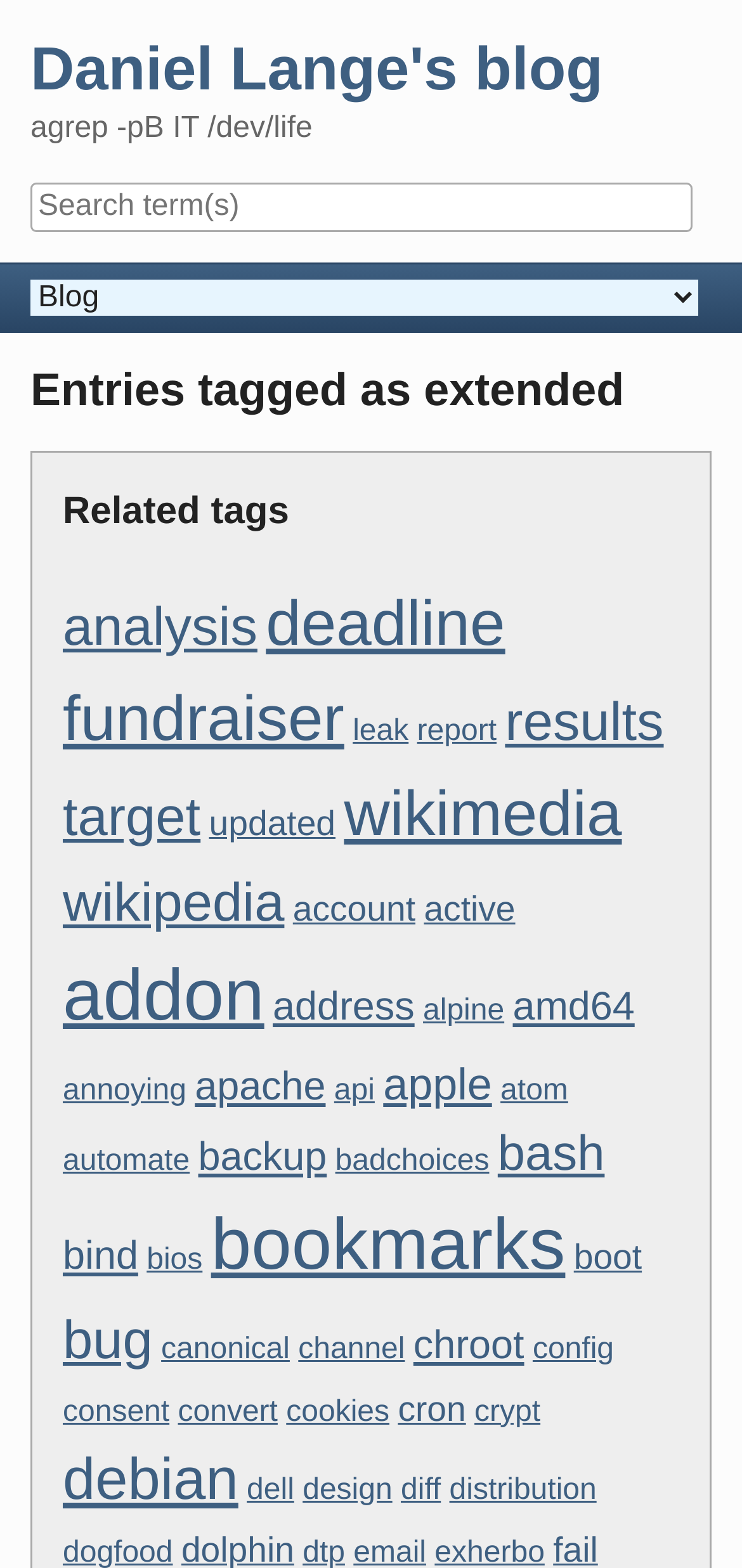Find and specify the bounding box coordinates that correspond to the clickable region for the instruction: "Go to home page".

None